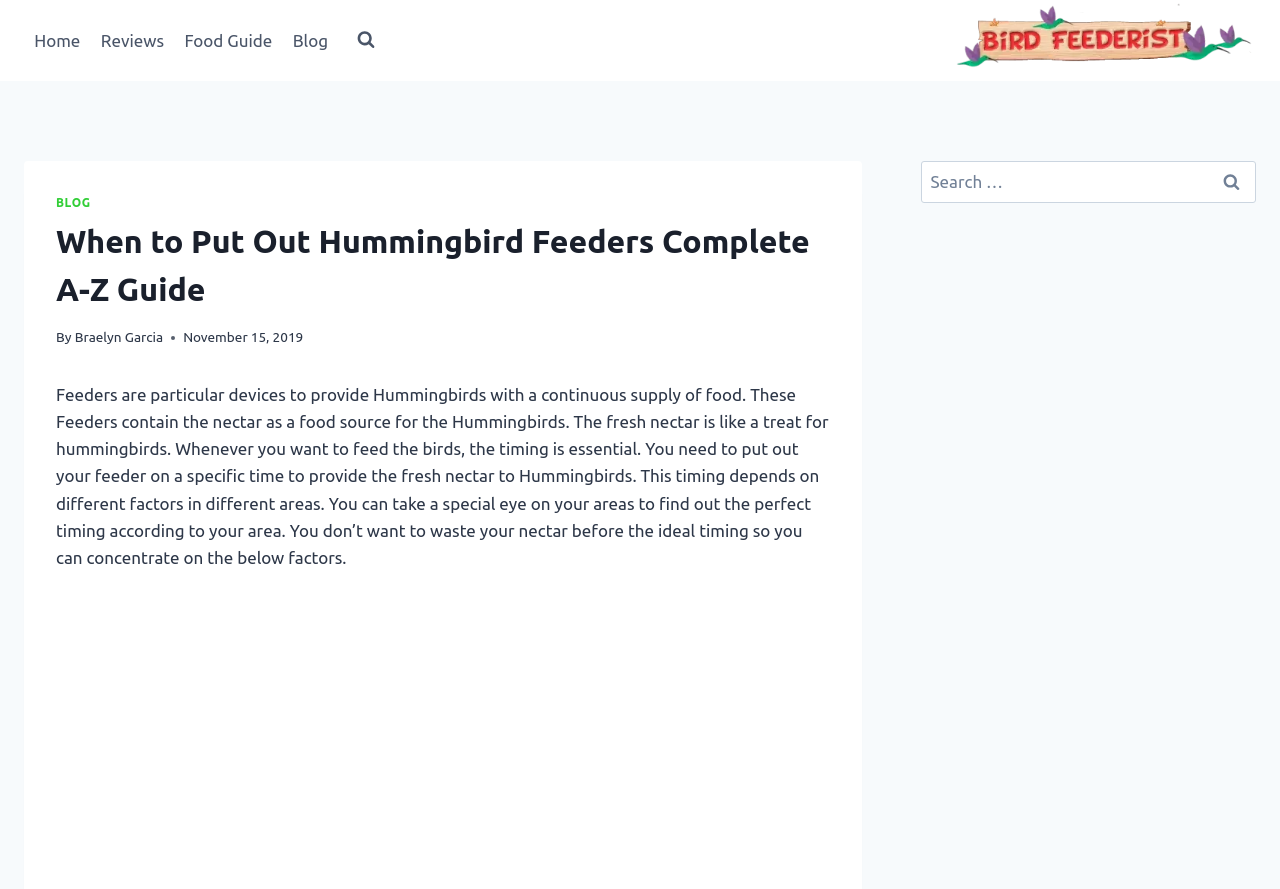Given the element description: "Food Guide", predict the bounding box coordinates of this UI element. The coordinates must be four float numbers between 0 and 1, given as [left, top, right, bottom].

[0.136, 0.019, 0.221, 0.072]